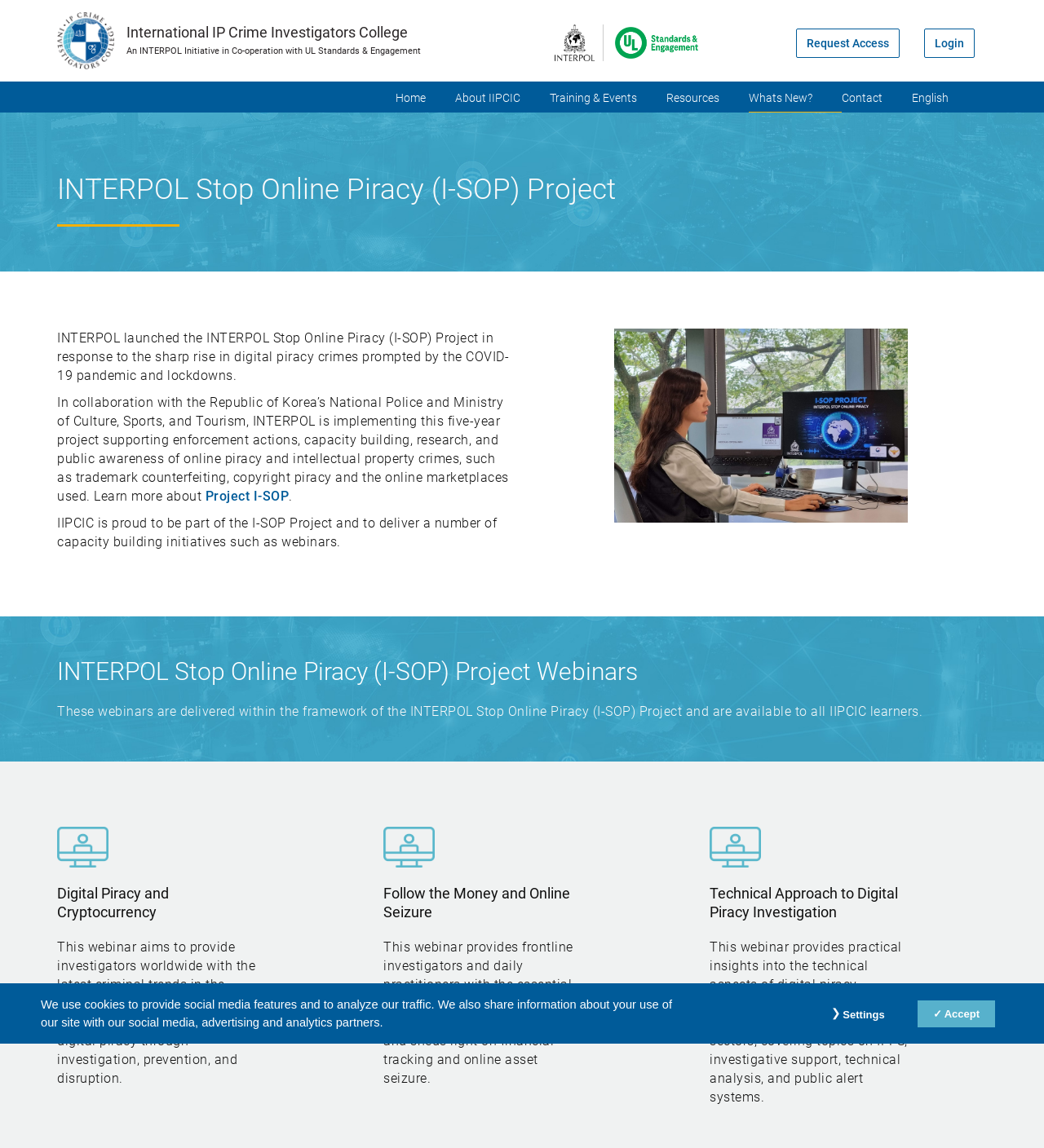Calculate the bounding box coordinates for the UI element based on the following description: "Training & Events". Ensure the coordinates are four float numbers between 0 and 1, i.e., [left, top, right, bottom].

[0.512, 0.071, 0.624, 0.098]